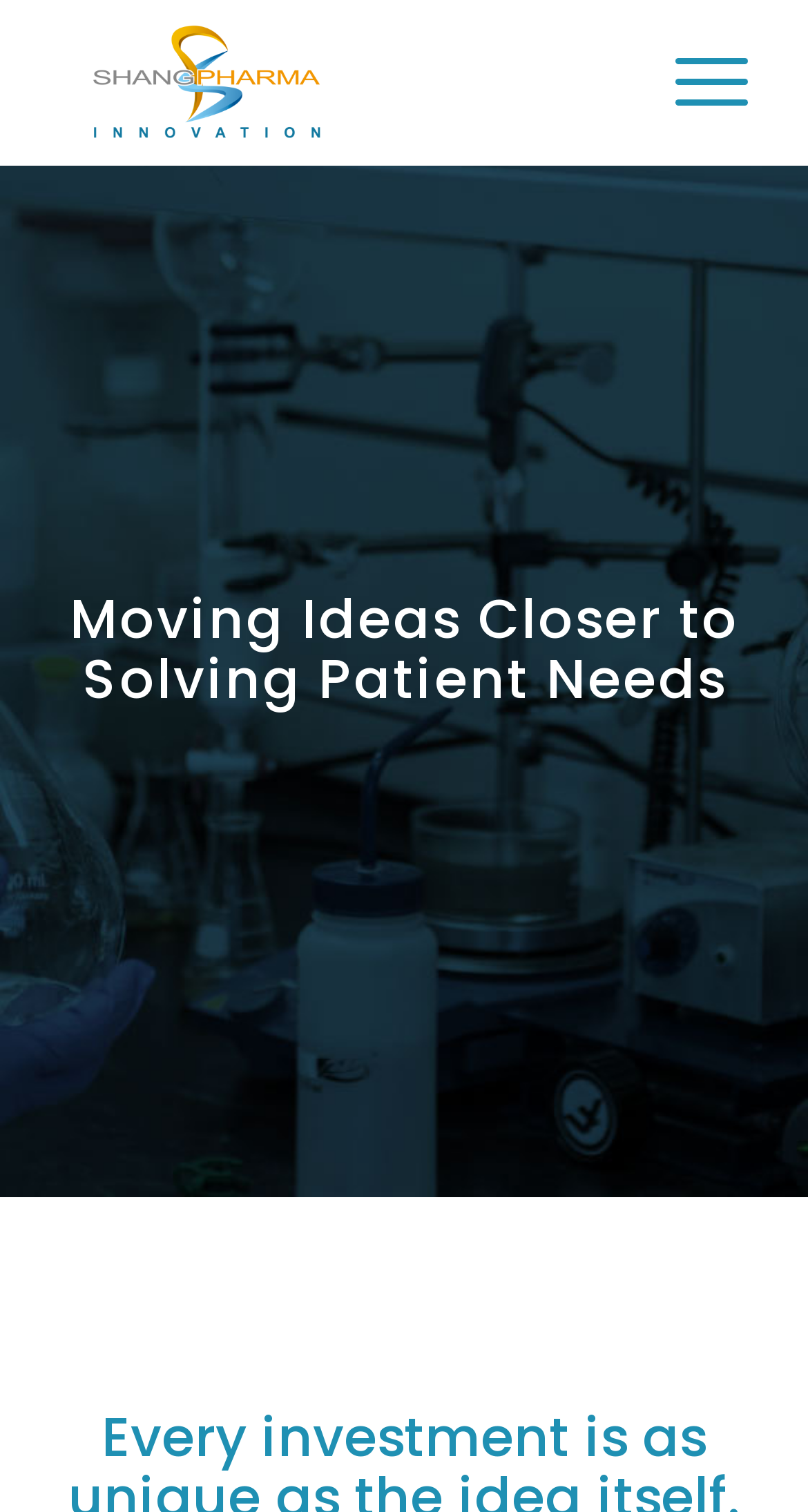Bounding box coordinates are given in the format (top-left x, top-left y, bottom-right x, bottom-right y). All values should be floating point numbers between 0 and 1. Provide the bounding box coordinate for the UI element described as: alt="ShangPharma Innovation"

[0.075, 0.0, 0.755, 0.11]